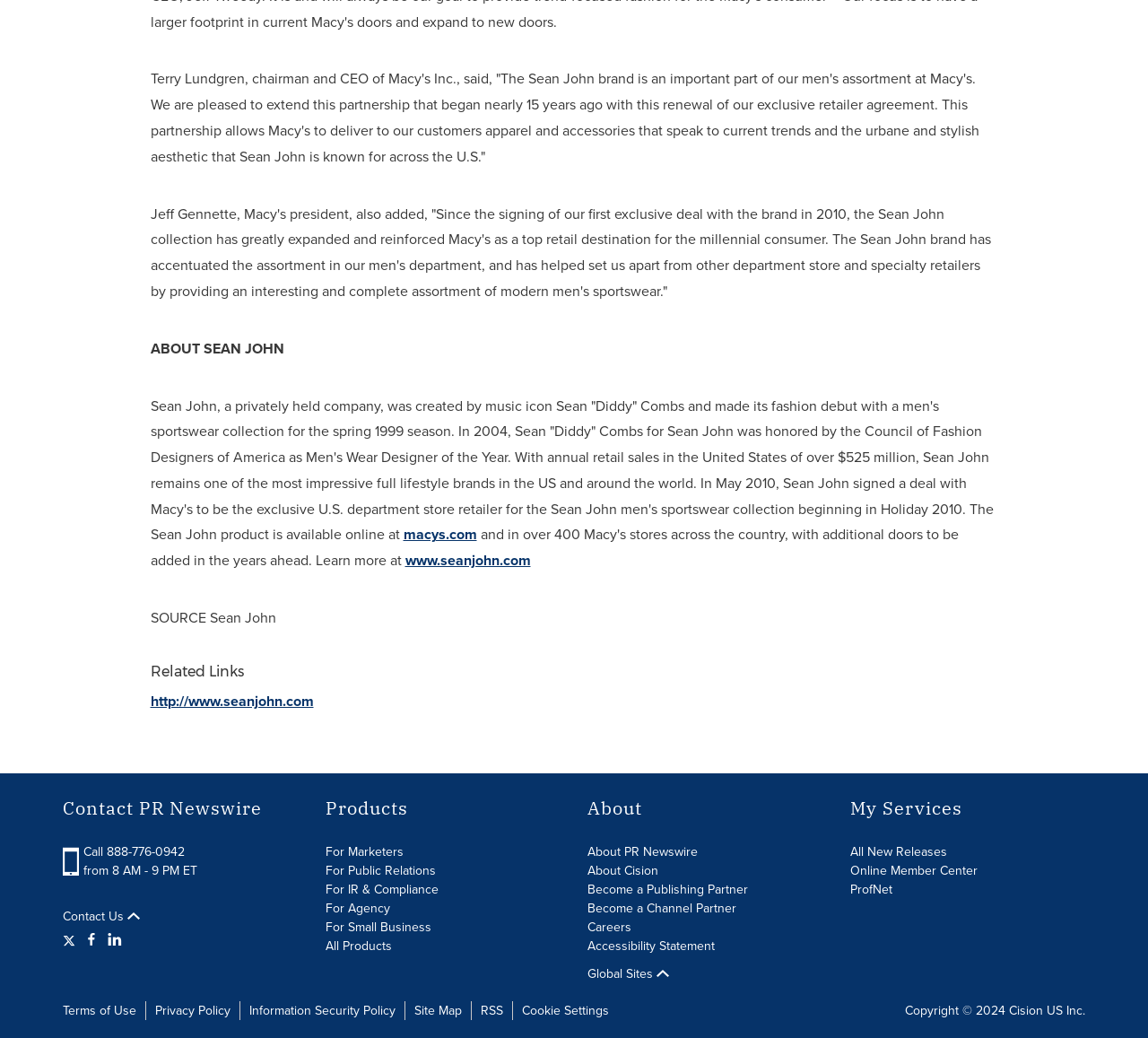Can you find the bounding box coordinates for the element to click on to achieve the instruction: "Read about PR Newswire"?

[0.512, 0.811, 0.608, 0.829]